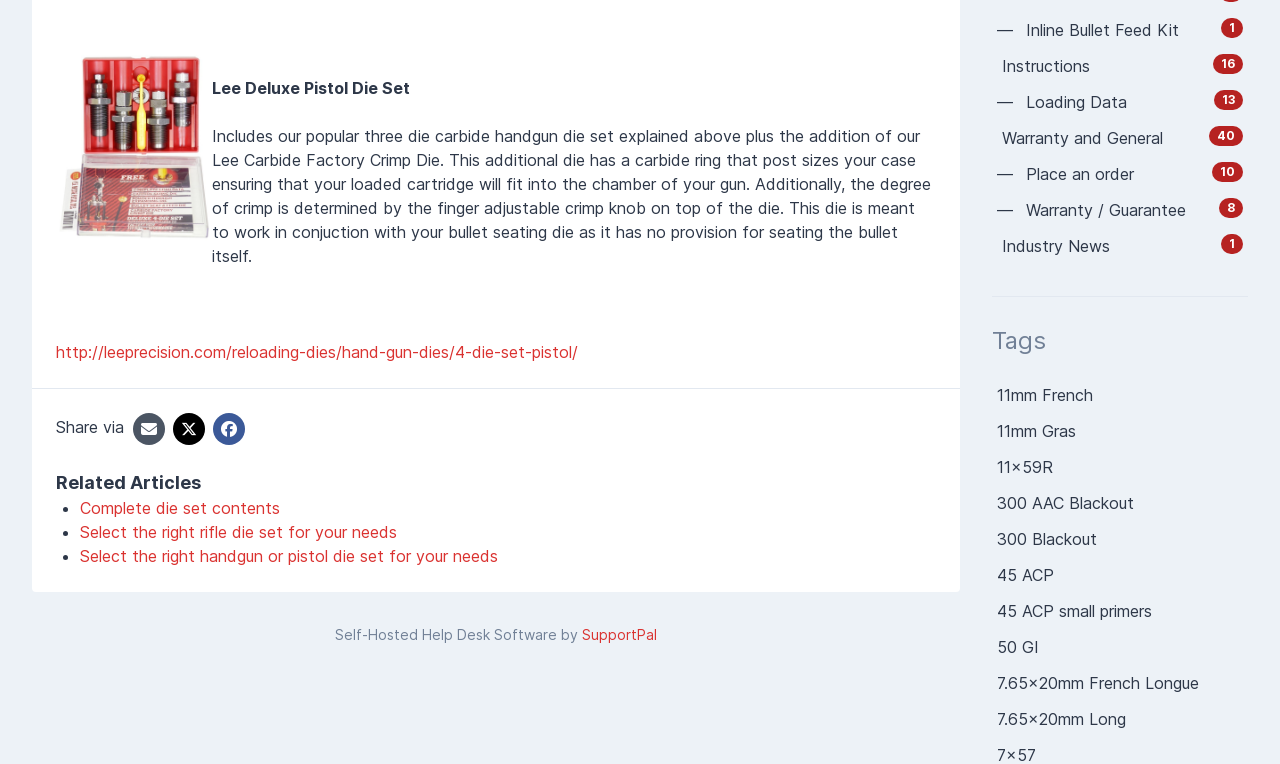Mark the bounding box of the element that matches the following description: "40 Warranty and General".

[0.775, 0.157, 0.975, 0.204]